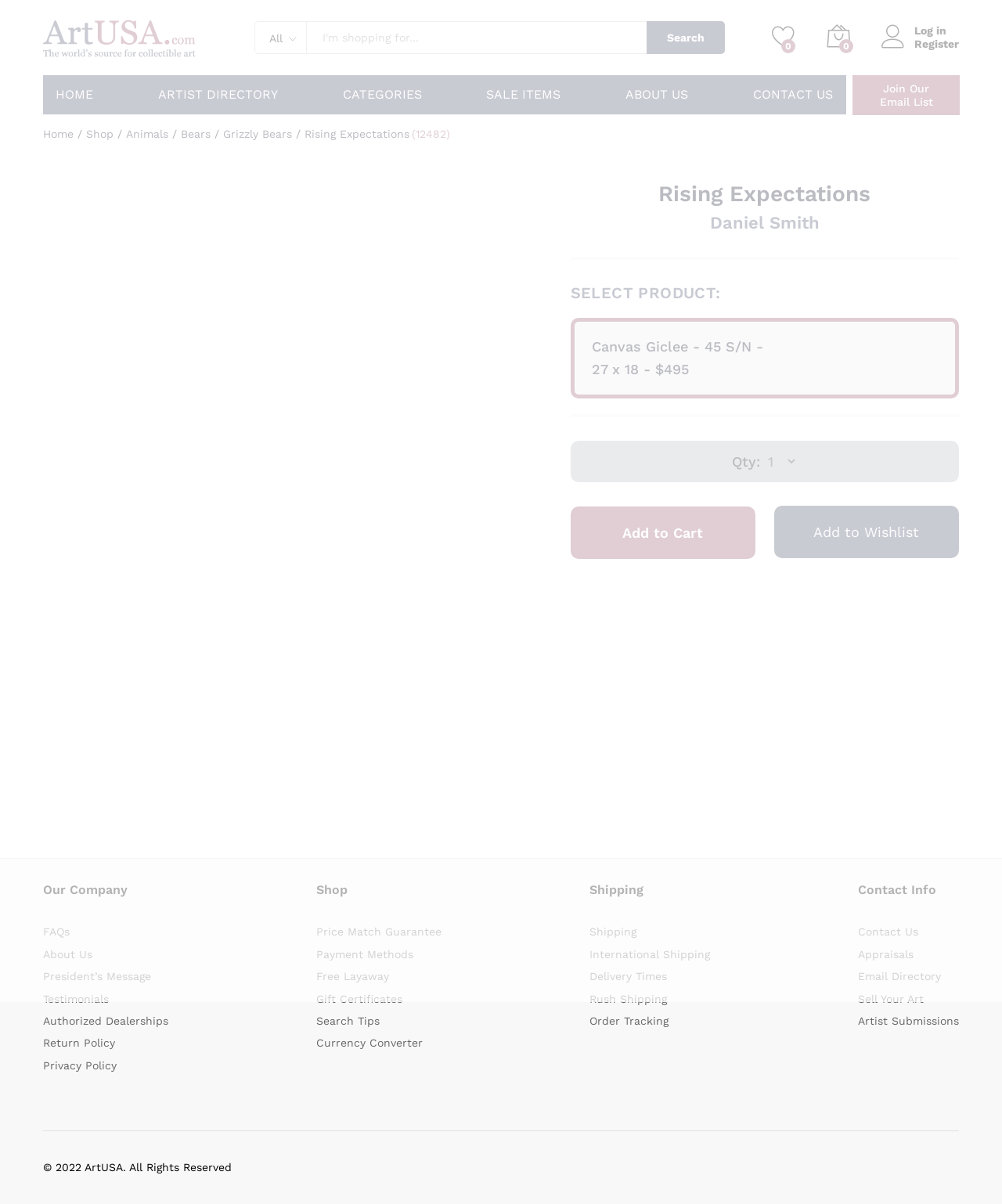Find the bounding box coordinates of the element to click in order to complete the given instruction: "Sign up for the email list."

[0.734, 0.137, 0.947, 0.166]